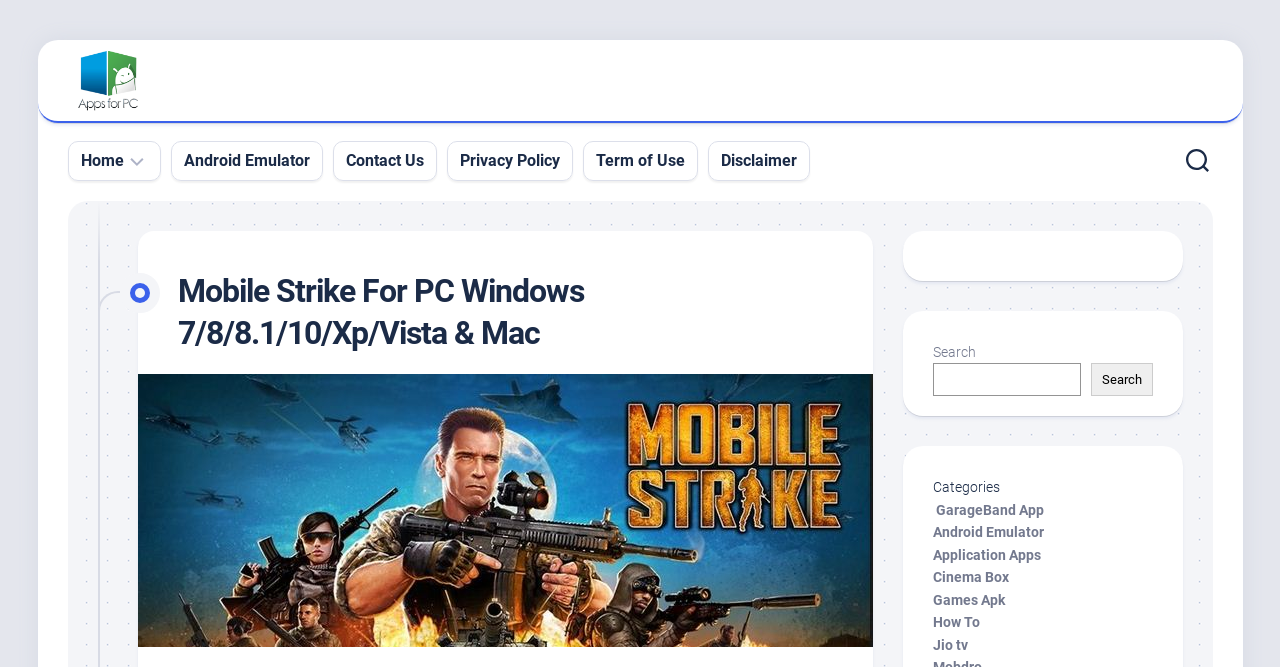Provide the bounding box coordinates, formatted as (top-left x, top-left y, bottom-right x, bottom-right y), with all values being floating point numbers between 0 and 1. Identify the bounding box of the UI element that matches the description: Application Apps

[0.729, 0.82, 0.813, 0.844]